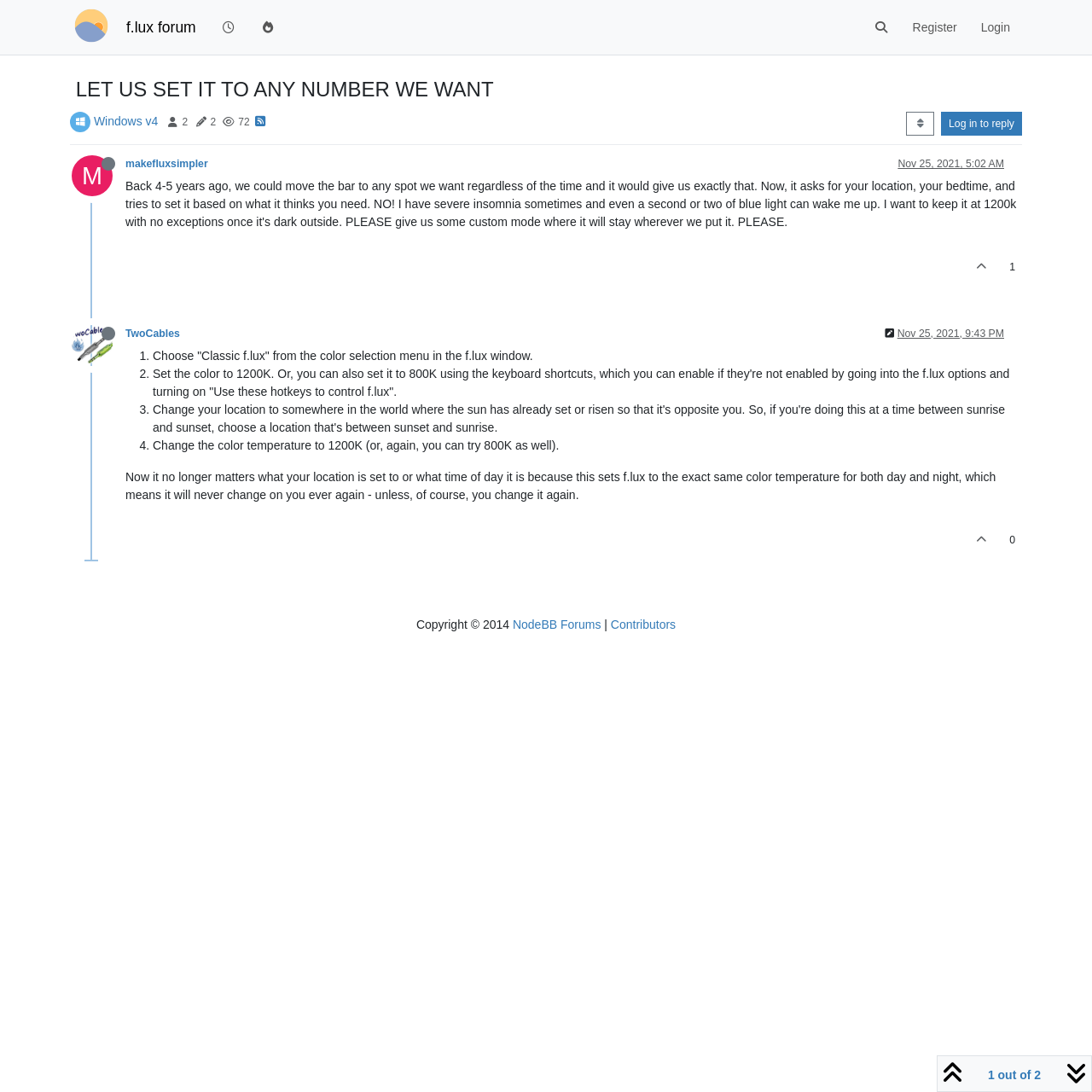Indicate the bounding box coordinates of the element that needs to be clicked to satisfy the following instruction: "View user profile of makefluxsimpler". The coordinates should be four float numbers between 0 and 1, i.e., [left, top, right, bottom].

[0.115, 0.145, 0.19, 0.156]